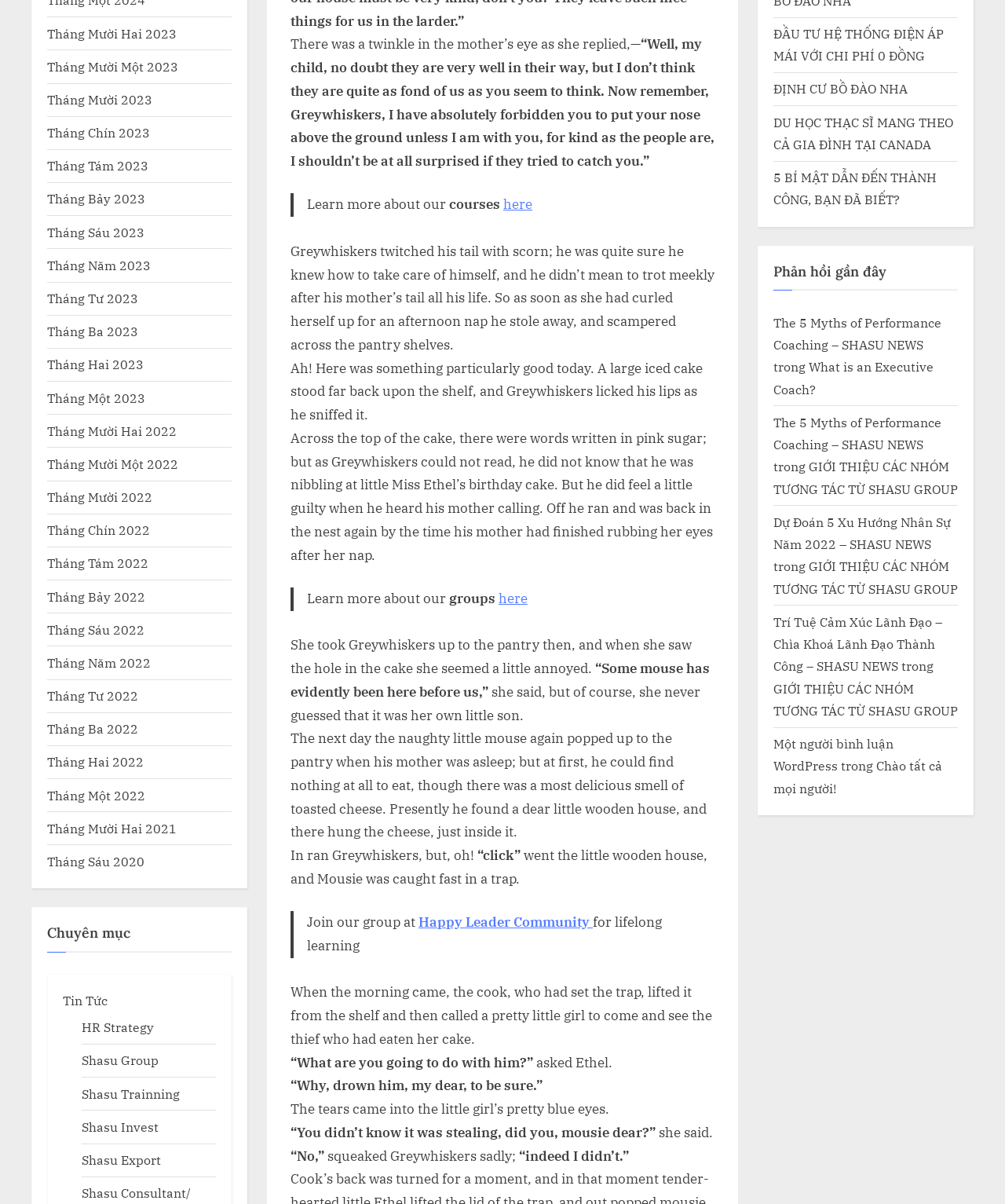Locate the bounding box of the UI element with the following description: "GER30 Analysis".

None